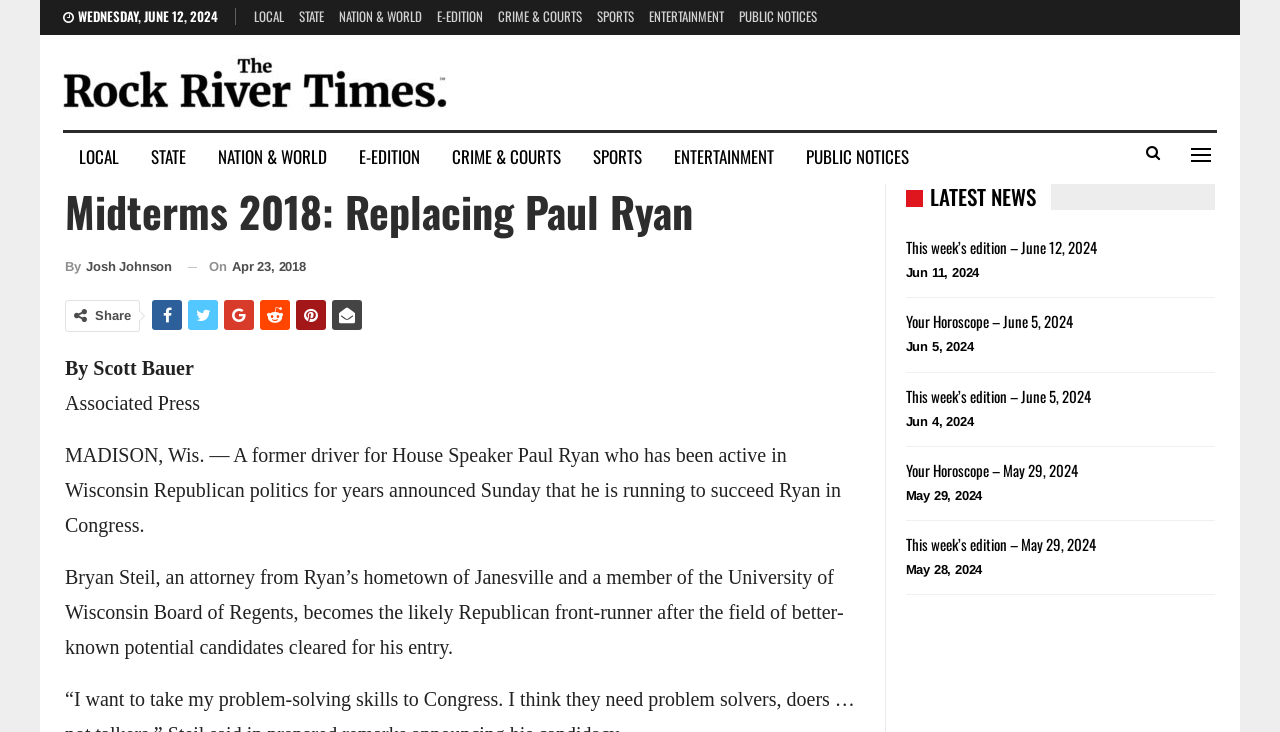Find the bounding box coordinates for the HTML element described in this sentence: "By Josh Johnson". Provide the coordinates as four float numbers between 0 and 1, in the format [left, top, right, bottom].

[0.051, 0.346, 0.134, 0.383]